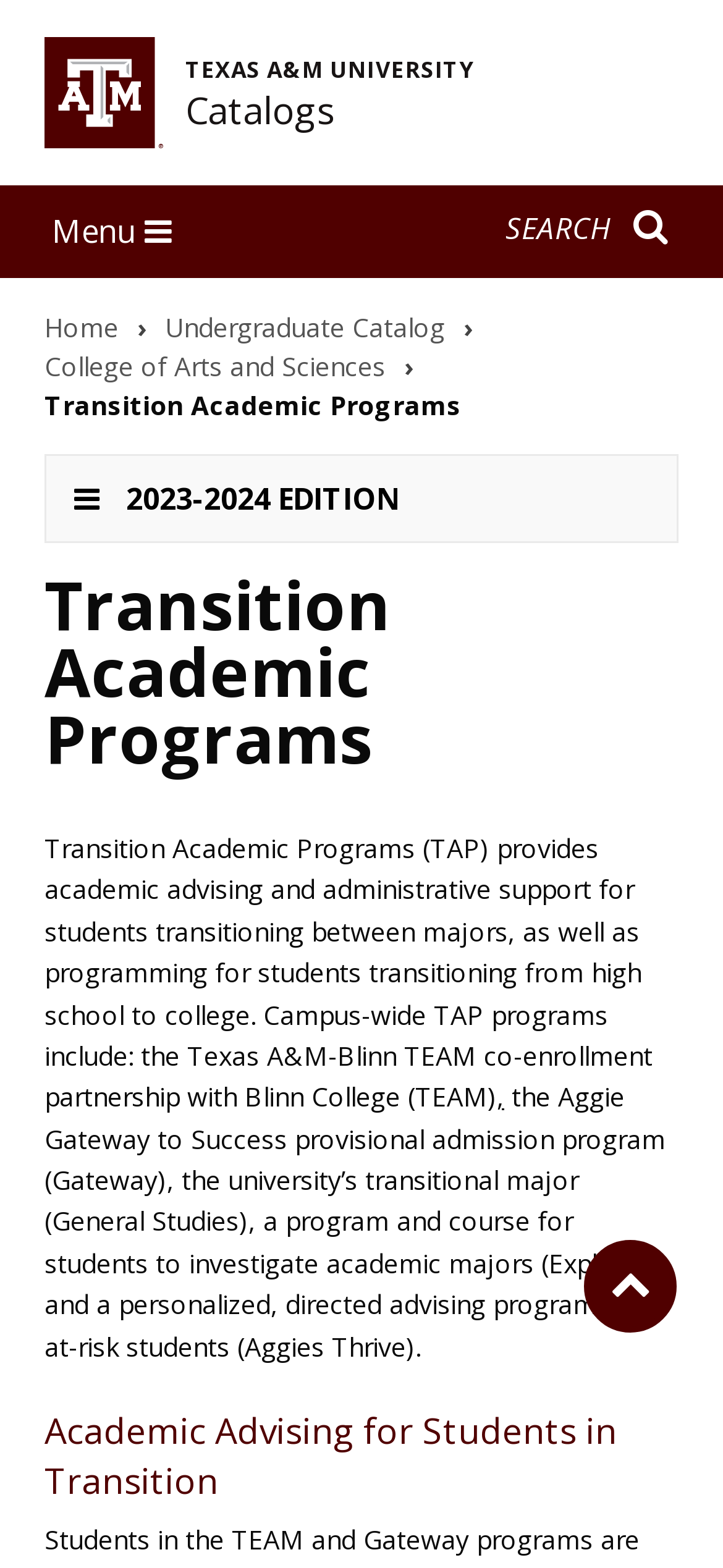Provide your answer to the question using just one word or phrase: What is the name of the university?

Texas A&M University